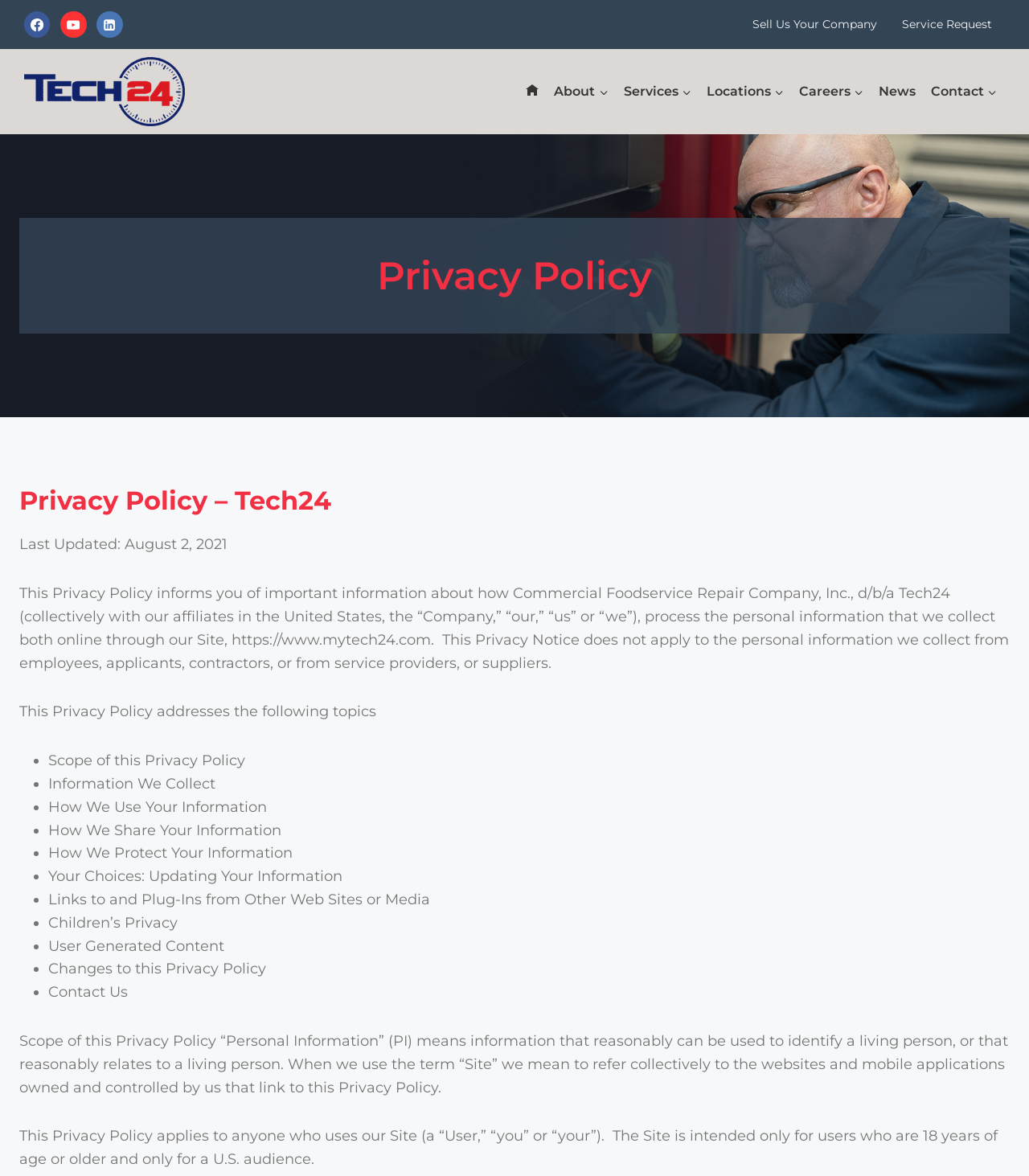Bounding box coordinates are to be given in the format (top-left x, top-left y, bottom-right x, bottom-right y). All values must be floating point numbers between 0 and 1. Provide the bounding box coordinate for the UI element described as: Service Request

[0.865, 0.003, 0.977, 0.038]